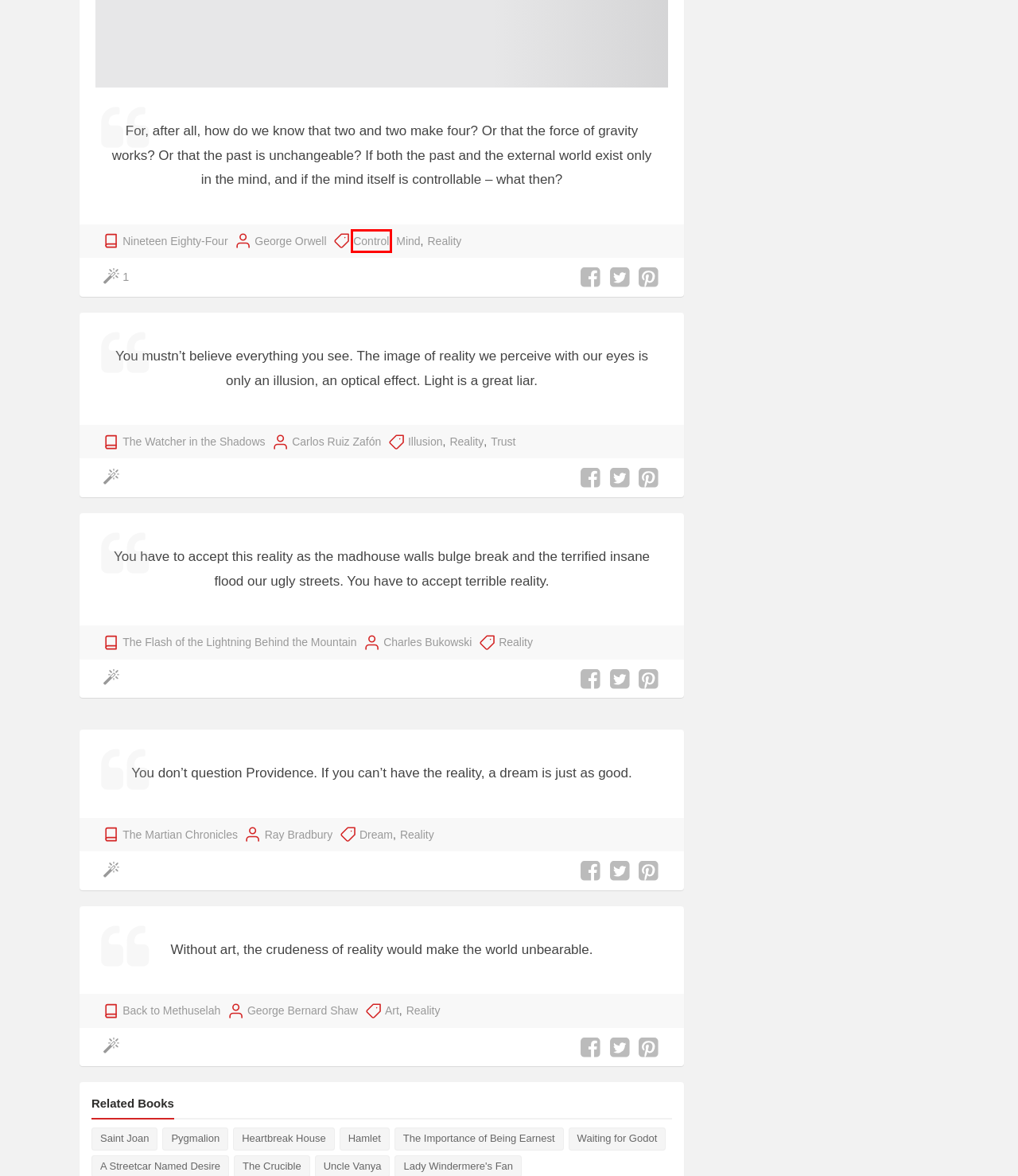Observe the provided screenshot of a webpage that has a red rectangle bounding box. Determine the webpage description that best matches the new webpage after clicking the element inside the red bounding box. Here are the candidates:
A. Trust (Book) Quotes - MagicalQuote
B. The Importance of Being Earnest Quotes - MagicalQuote
C. Book Quotes About Dreams - MagicalQuote
D. Waiting for Godot Quotes by Samuel Beckett - MagicalQuote
E. Ray Bradbury Quotes - MagicalQuote
F. George Bernard Shaw Quotes on Life, Happiness and Honor - MagicalQuote
G. Control (Book) Quotes - MagicalQuote
H. Hamlet Quotes - MagicalQuote

G